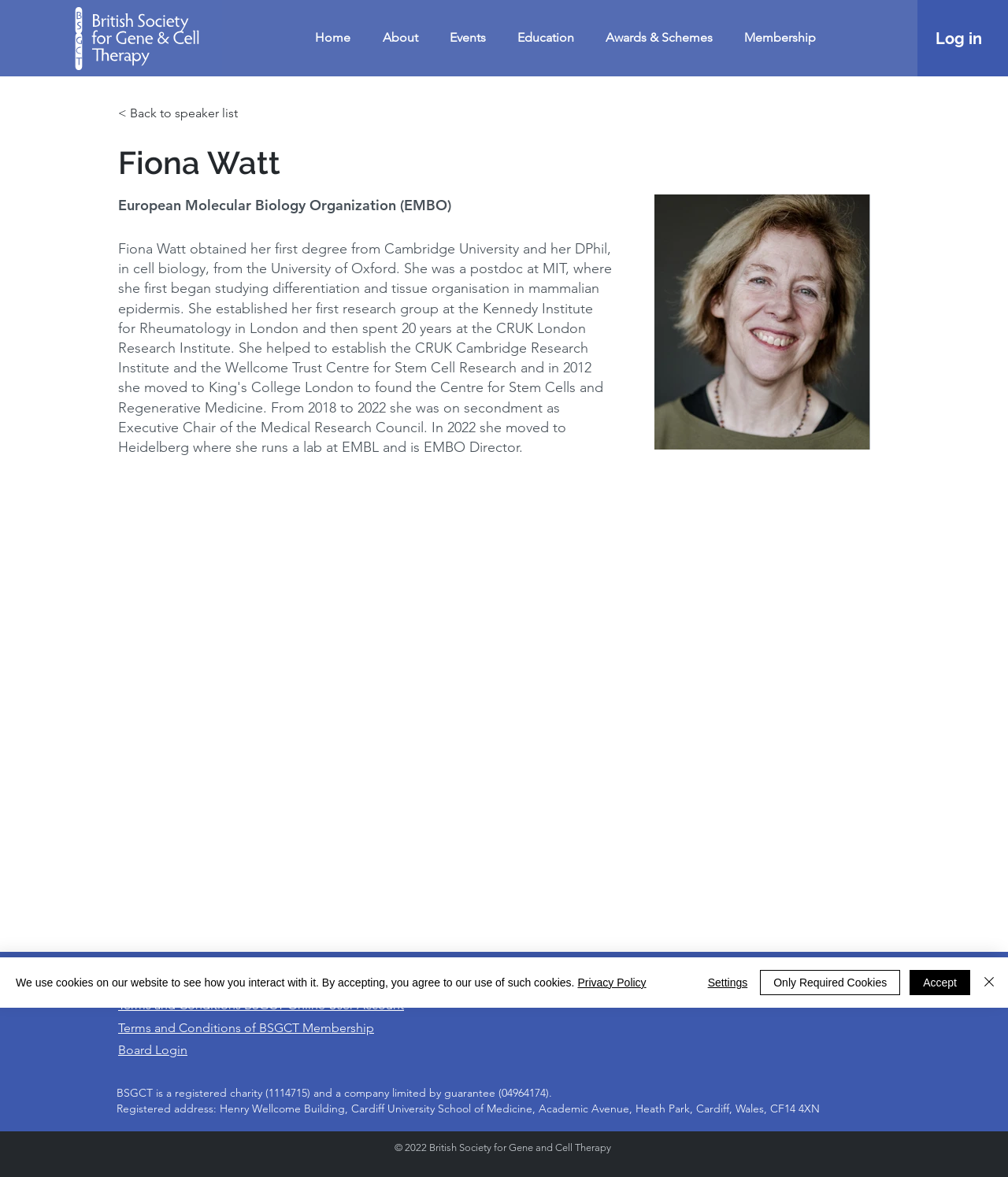Please identify the bounding box coordinates of the element that needs to be clicked to perform the following instruction: "go to home page".

[0.3, 0.019, 0.368, 0.045]